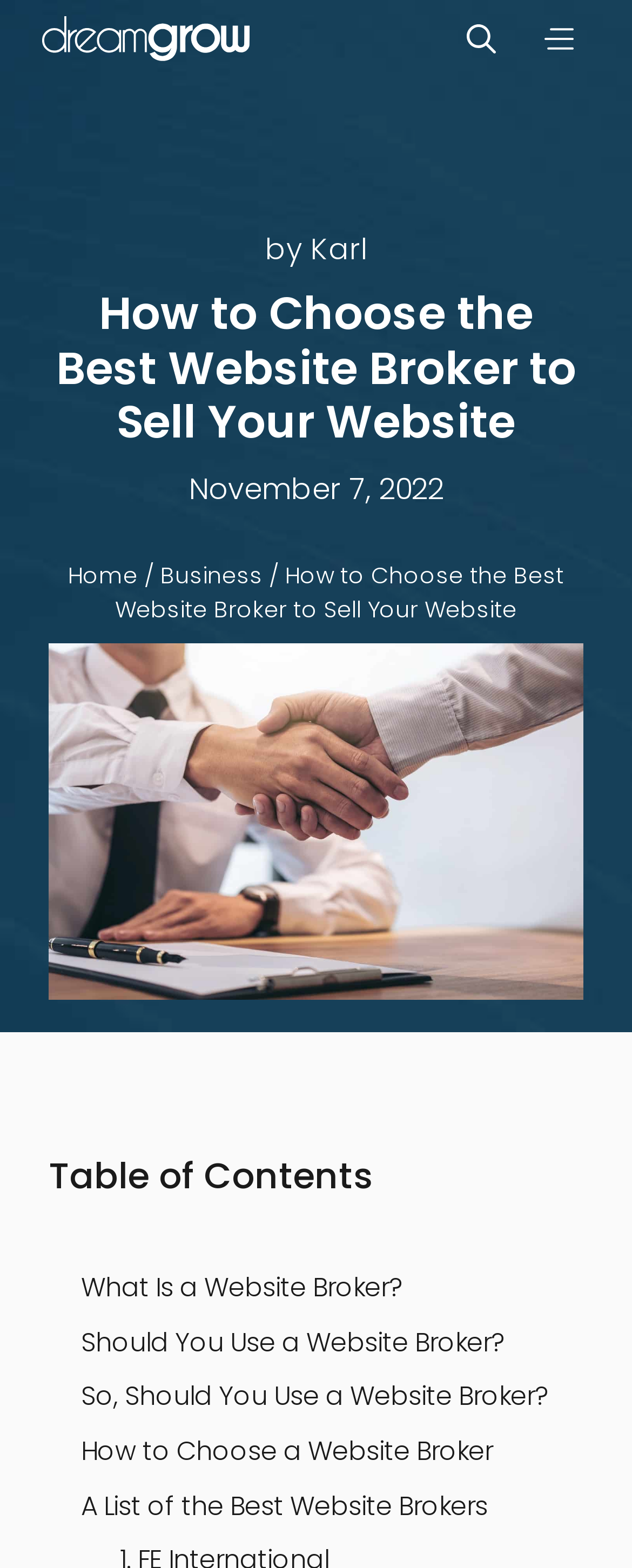Identify the coordinates of the bounding box for the element described below: "What Is a Website Broker?". Return the coordinates as four float numbers between 0 and 1: [left, top, right, bottom].

[0.103, 0.808, 0.638, 0.835]